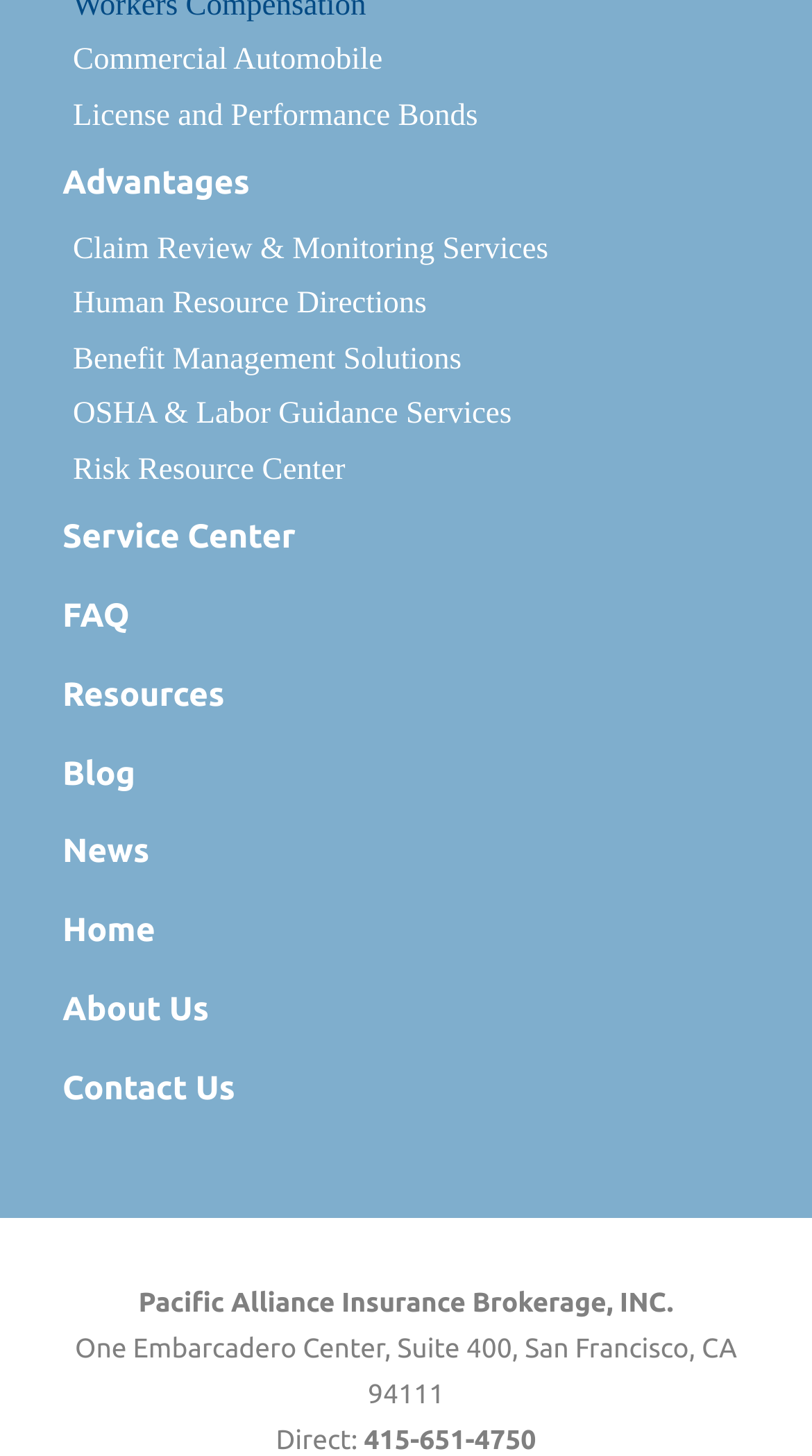Determine the bounding box coordinates for the HTML element described here: "Contact Us".

[0.077, 0.725, 0.923, 0.772]